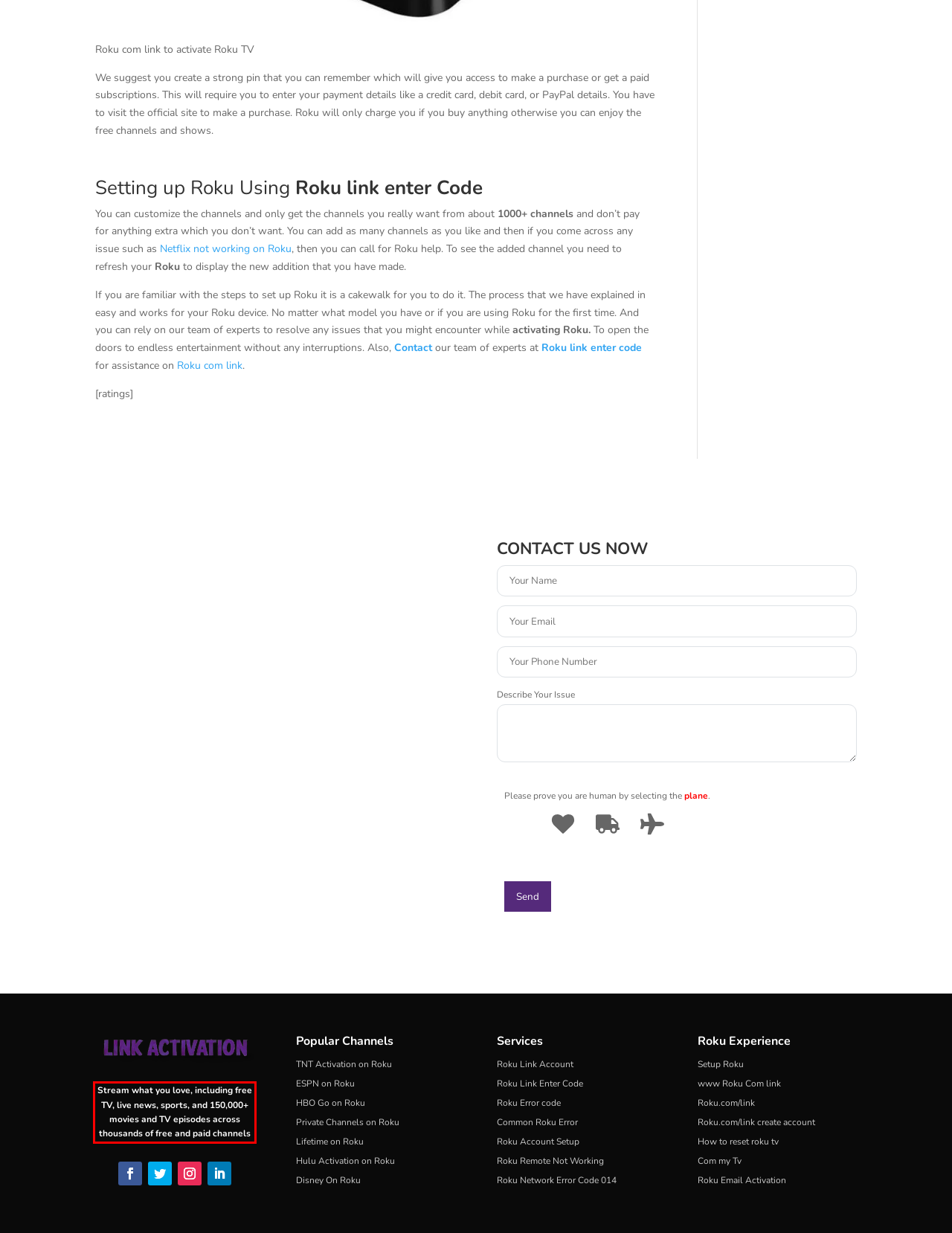You have a screenshot with a red rectangle around a UI element. Recognize and extract the text within this red bounding box using OCR.

Stream what you love, including free TV, live news, sports, and 150,000+ movies and TV episodes across thousands of free and paid channels